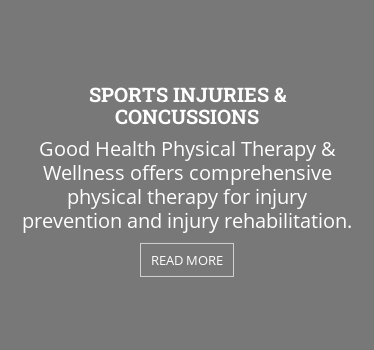From the details in the image, provide a thorough response to the question: What type of approach does the clinic take to patient care?

According to the caption, the clinic takes a tailored approach to patient care, ensuring optimal recovery and wellness for individuals affected by sports injuries and concussions.